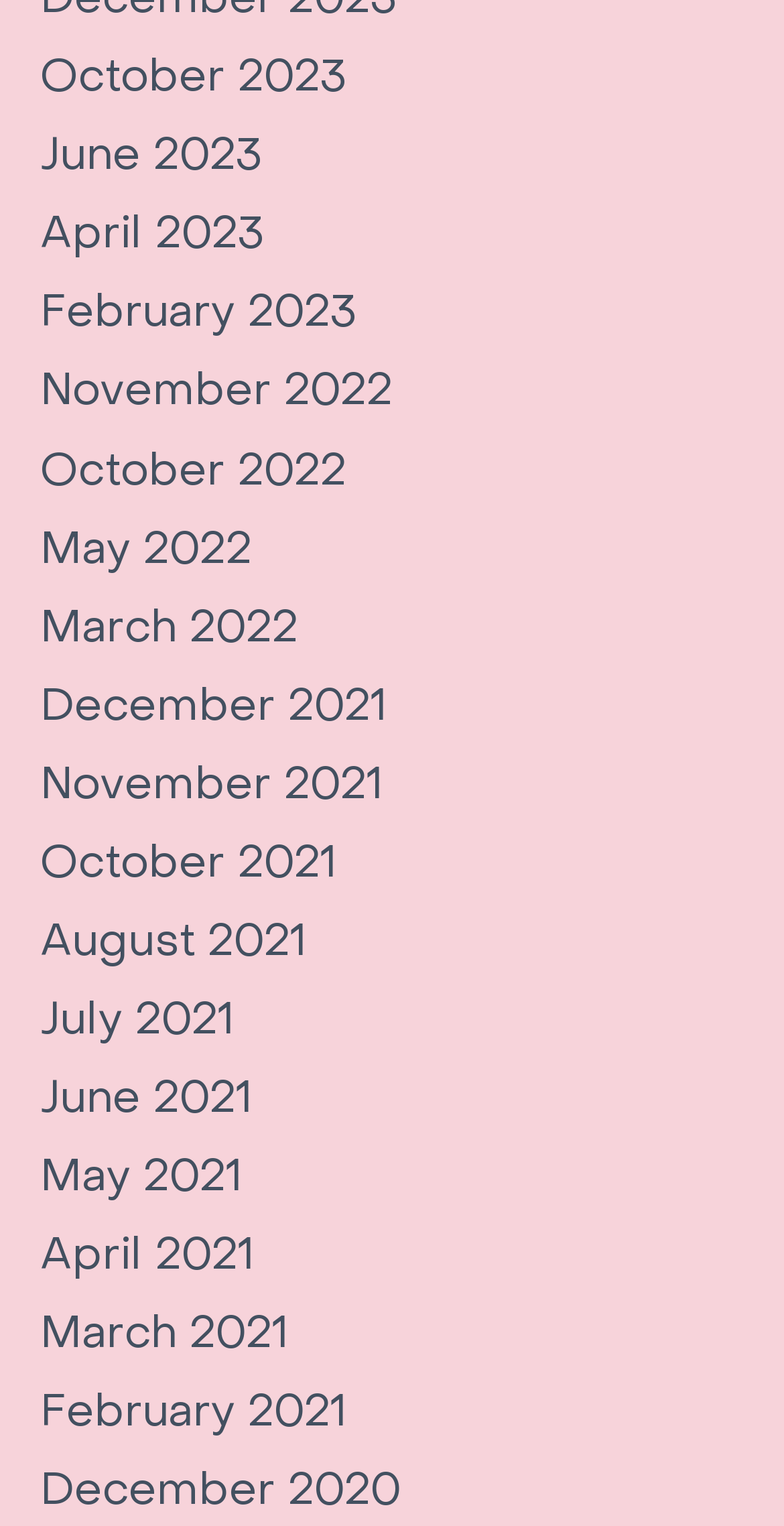Please provide a short answer using a single word or phrase for the question:
What is the month listed before June 2023?

April 2023